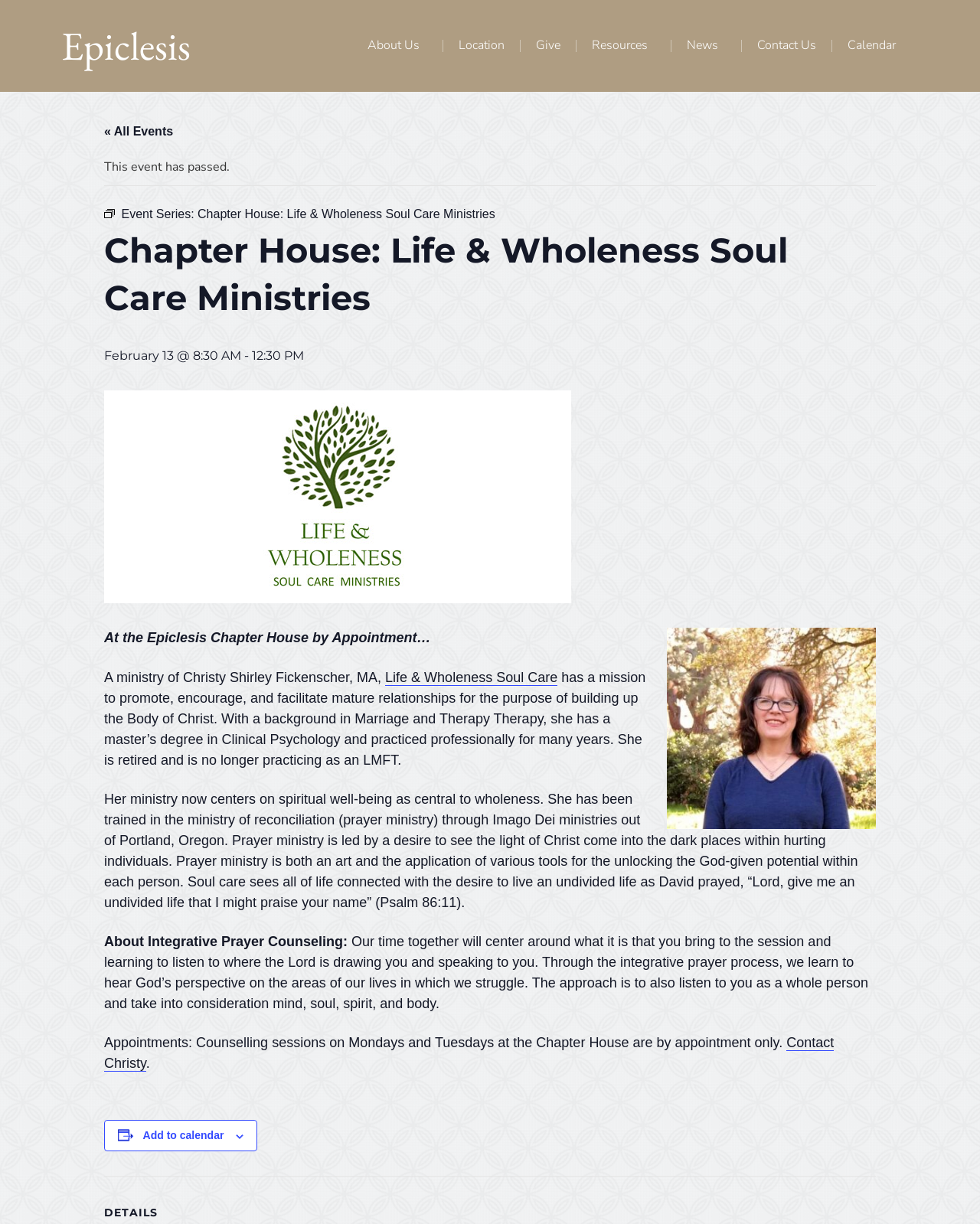Please give a one-word or short phrase response to the following question: 
What is the background of Christy Shirley Fickenscher?

Marriage and Family Therapy